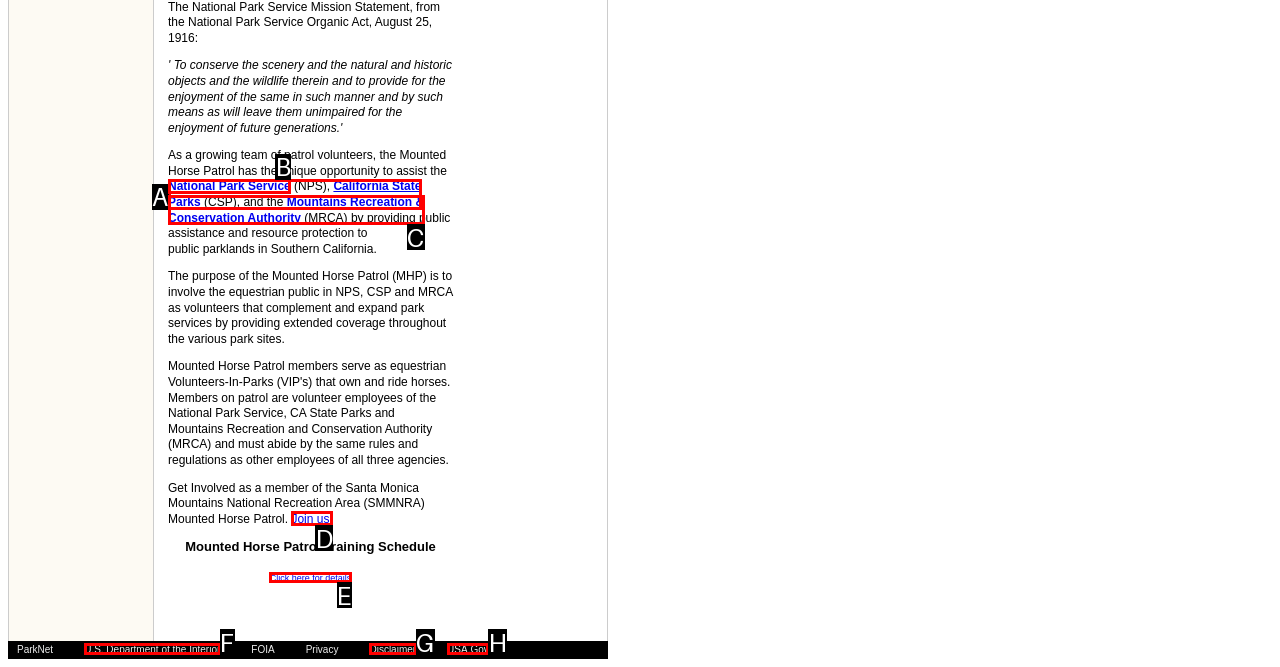Using the provided description: Join us!, select the most fitting option and return its letter directly from the choices.

D